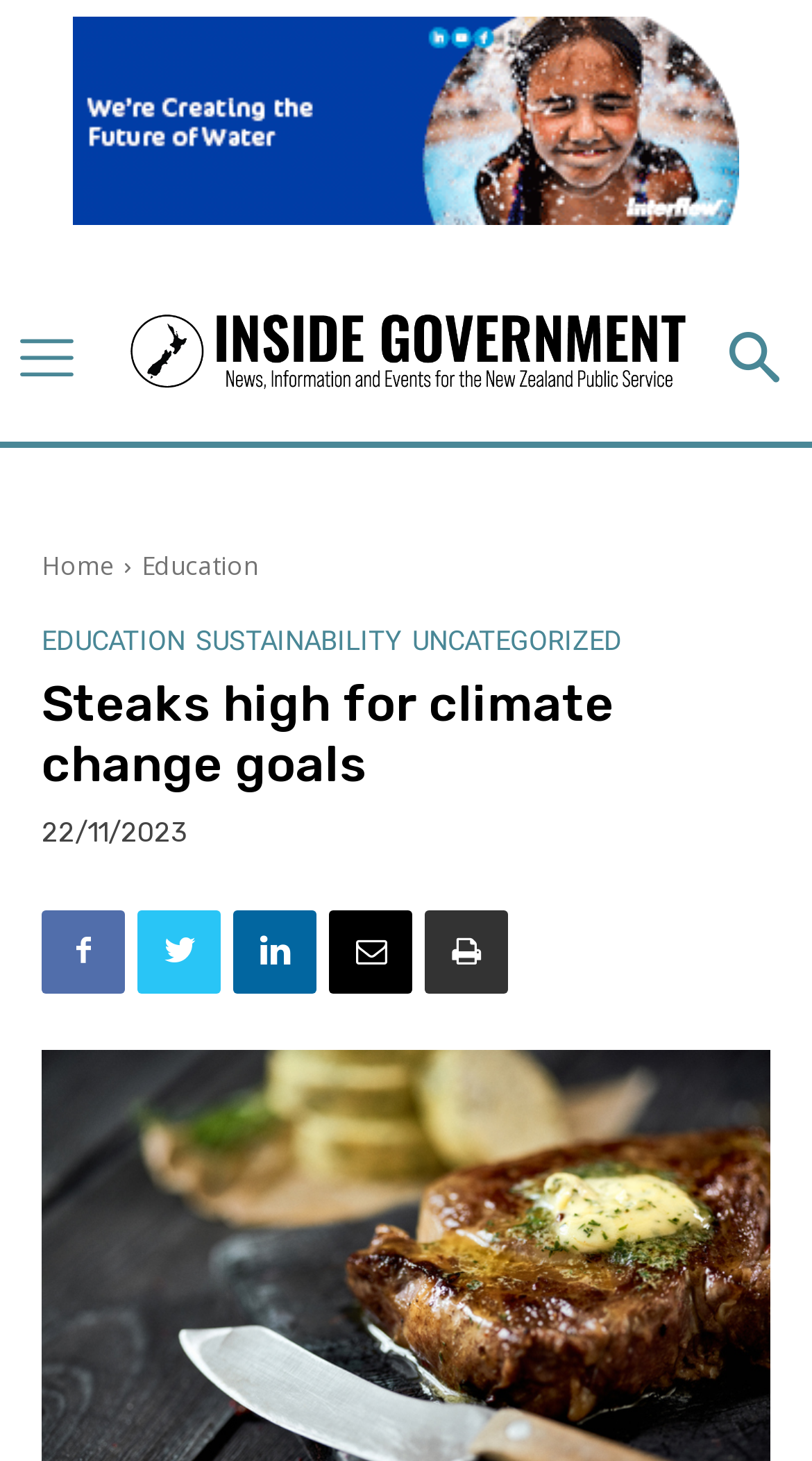Please give the bounding box coordinates of the area that should be clicked to fulfill the following instruction: "Share the article". The coordinates should be in the format of four float numbers from 0 to 1, i.e., [left, top, right, bottom].

[0.169, 0.623, 0.272, 0.68]